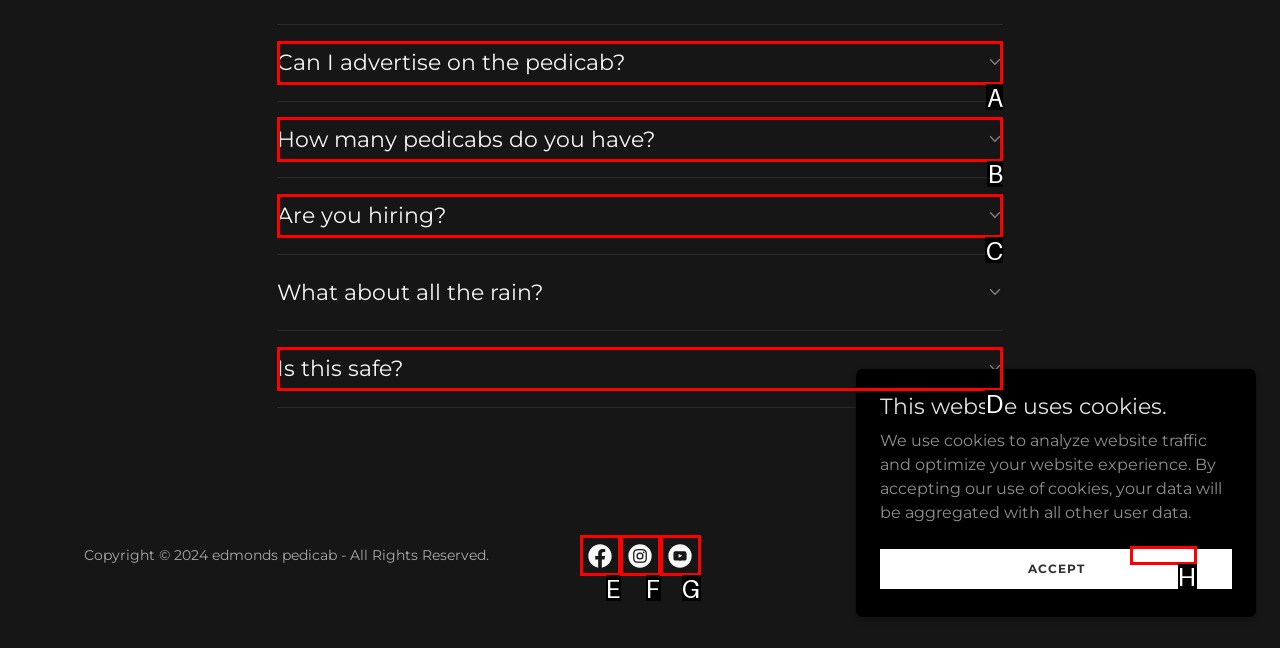Determine the HTML element that best aligns with the description: Report an Incident
Answer with the appropriate letter from the listed options.

None